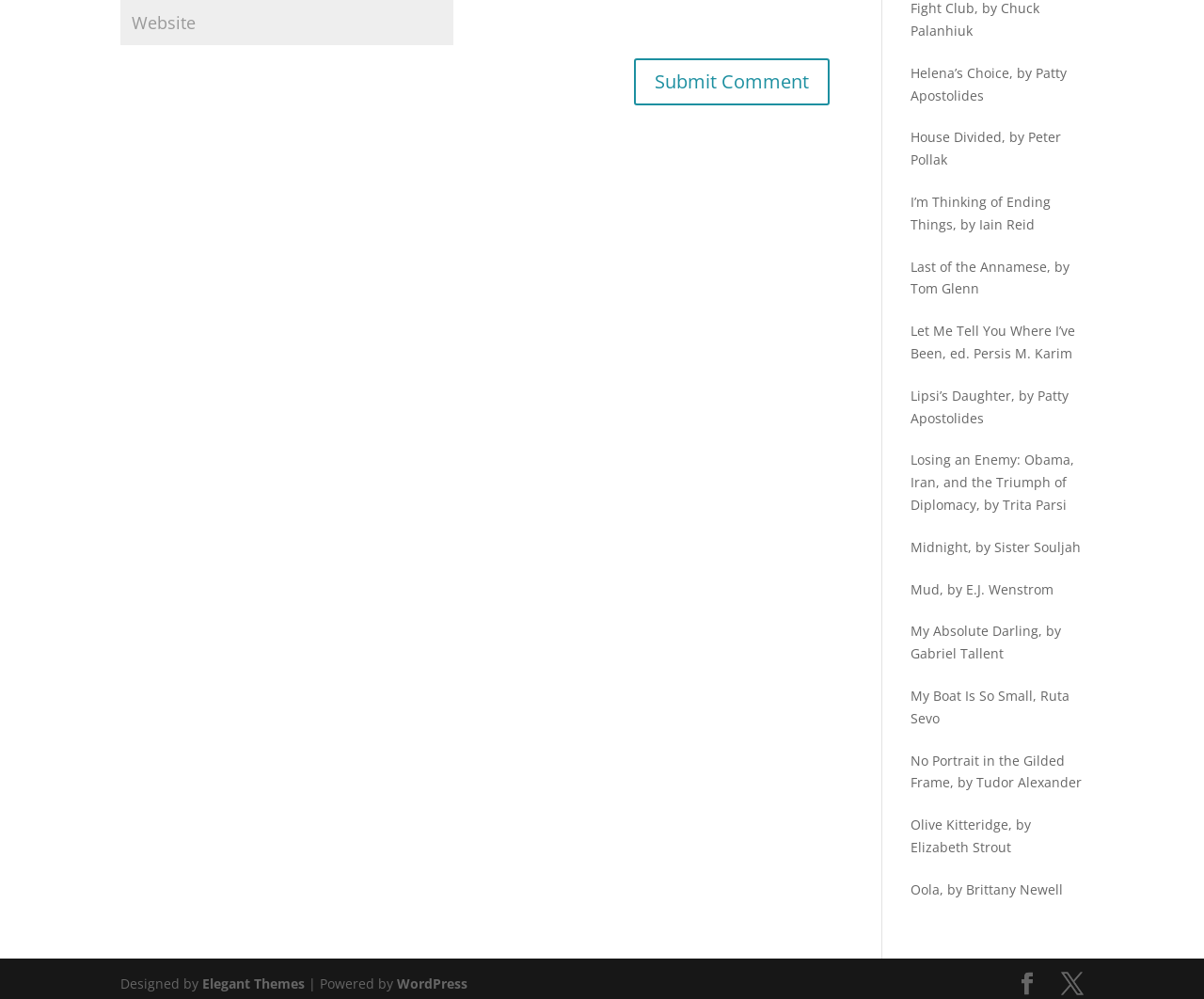Please identify the bounding box coordinates of the clickable region that I should interact with to perform the following instruction: "Visit Elegant Themes". The coordinates should be expressed as four float numbers between 0 and 1, i.e., [left, top, right, bottom].

[0.168, 0.975, 0.253, 0.993]